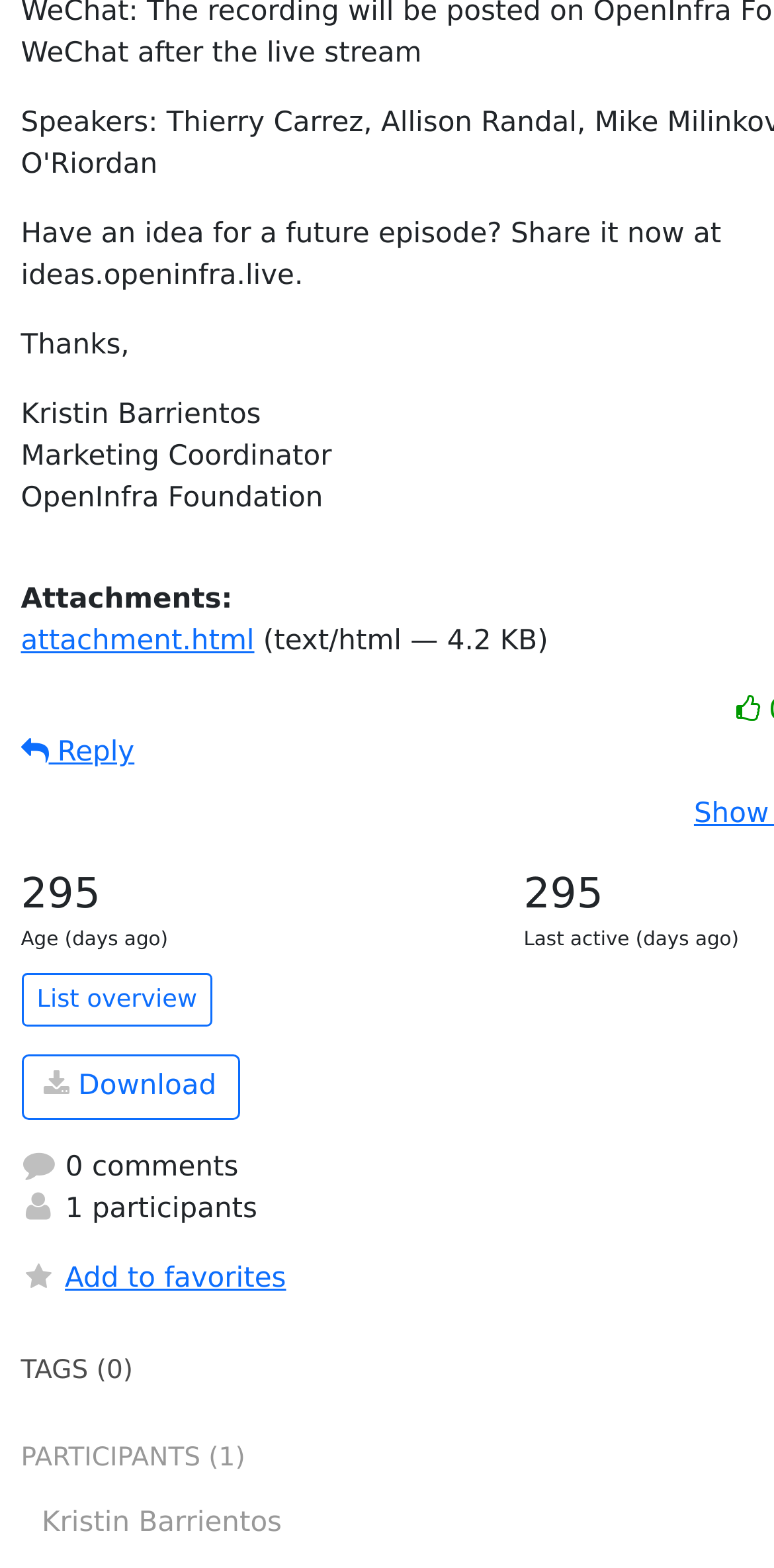Please give a short response to the question using one word or a phrase:
How many comments are there?

0